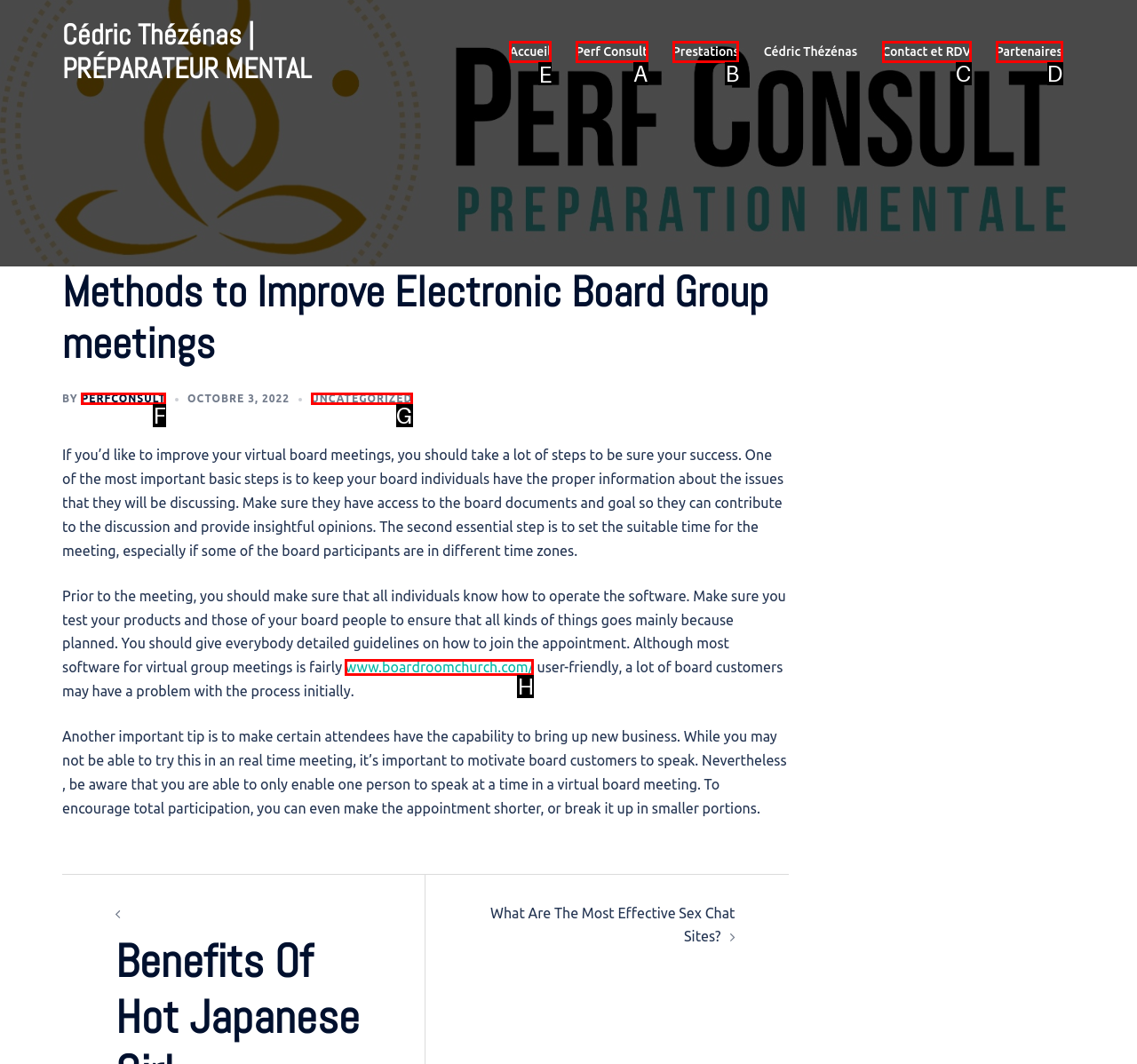To achieve the task: Click on the link to access the homepage, indicate the letter of the correct choice from the provided options.

E